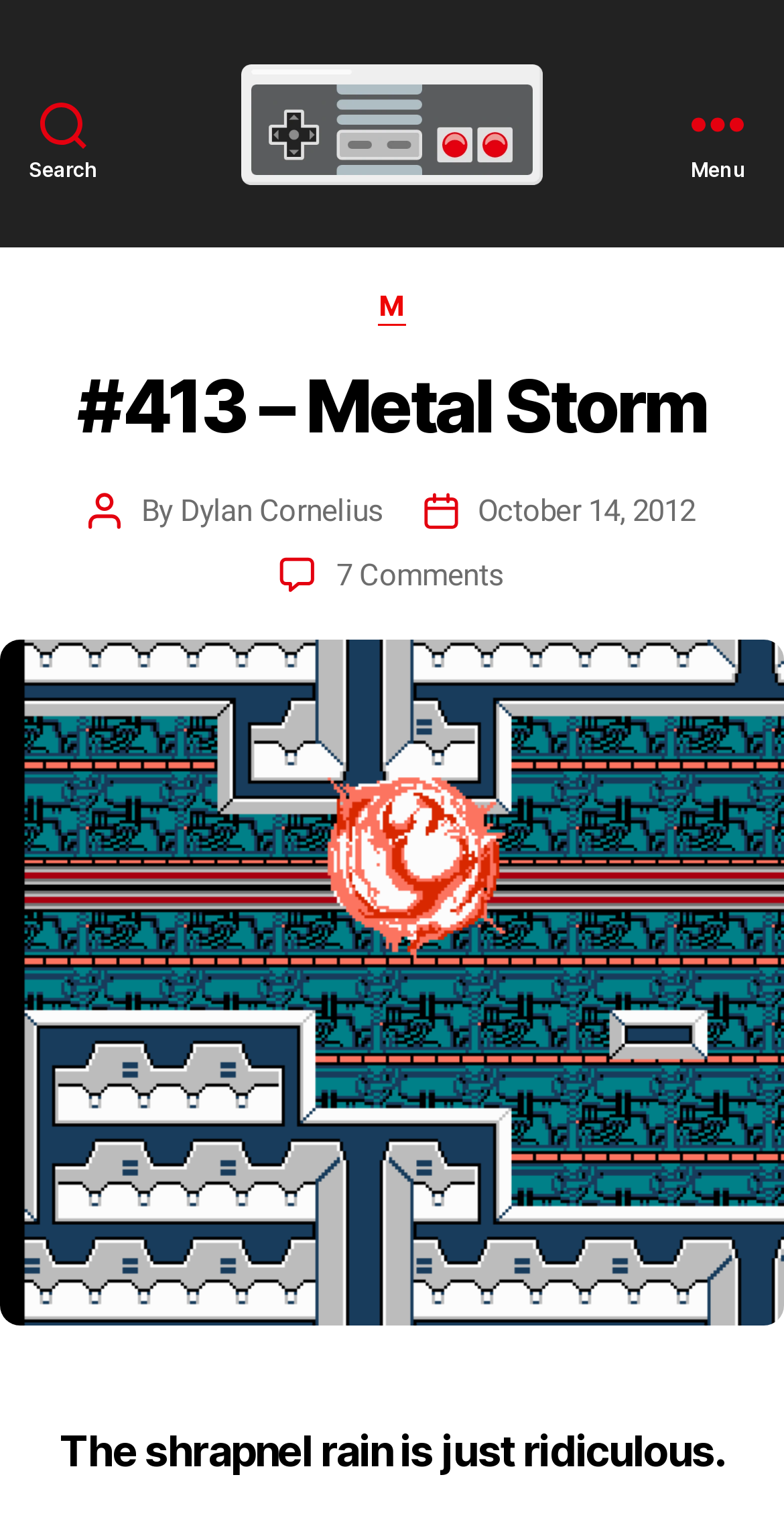Please find the bounding box for the UI element described by: "Dylan Cornelius".

[0.23, 0.321, 0.489, 0.345]